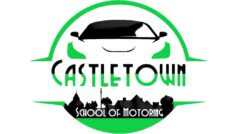Analyze the image and provide a detailed answer to the question: What is the font style of 'CASTLETOWN'?

The font style of 'CASTLETOWN' is bold and modern because the caption describes it as 'bold, modern typography', which indicates that the font is modern in style and bold in weight.